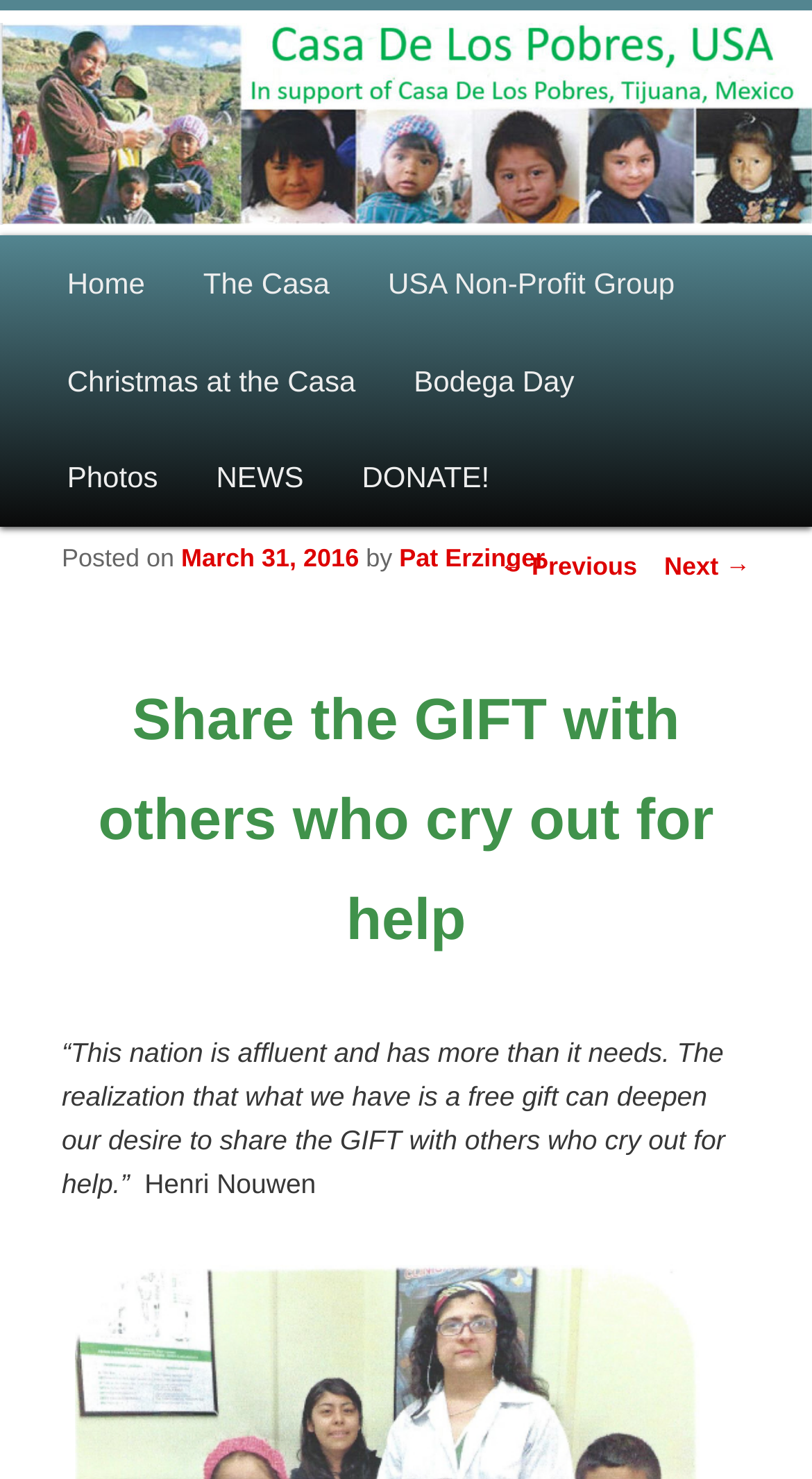Bounding box coordinates should be in the format (top-left x, top-left y, bottom-right x, bottom-right y) and all values should be floating point numbers between 0 and 1. Determine the bounding box coordinate for the UI element described as: Casa de Los Pobres USA

[0.076, 0.118, 0.811, 0.156]